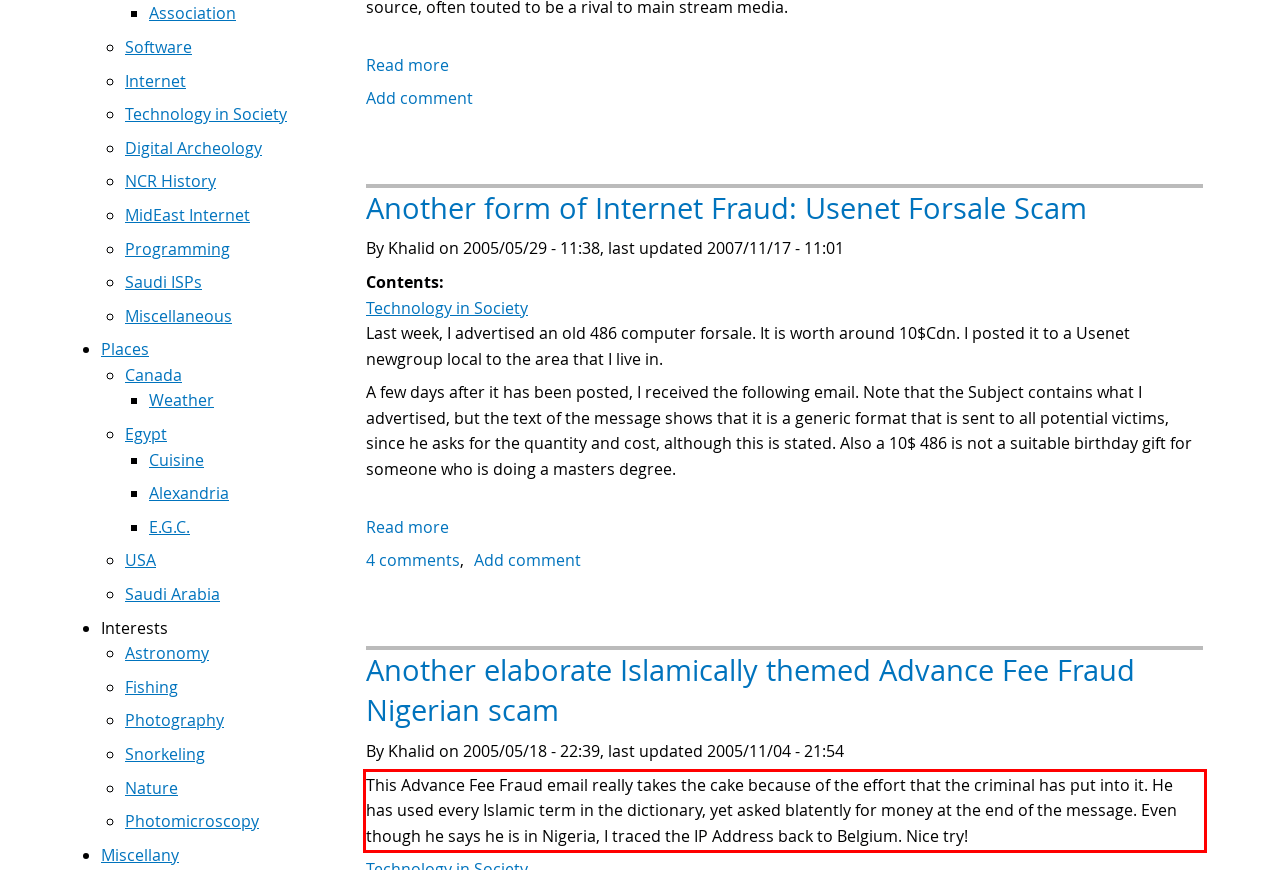Examine the webpage screenshot and use OCR to recognize and output the text within the red bounding box.

This Advance Fee Fraud email really takes the cake because of the effort that the criminal has put into it. He has used every Islamic term in the dictionary, yet asked blatently for money at the end of the message. Even though he says he is in Nigeria, I traced the IP Address back to Belgium. Nice try!